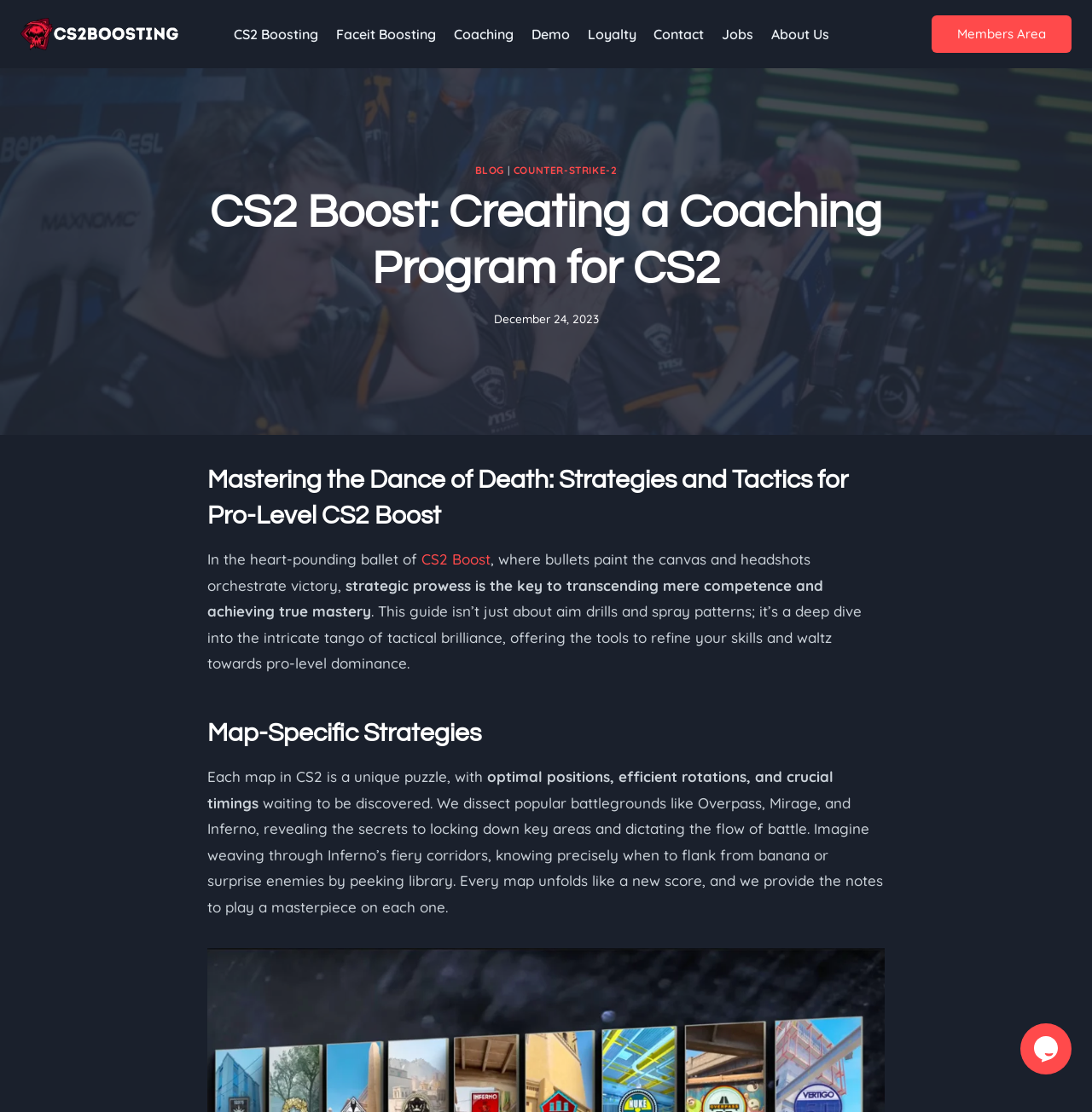Determine the coordinates of the bounding box for the clickable area needed to execute this instruction: "Visit the Members Area".

[0.853, 0.013, 0.981, 0.048]